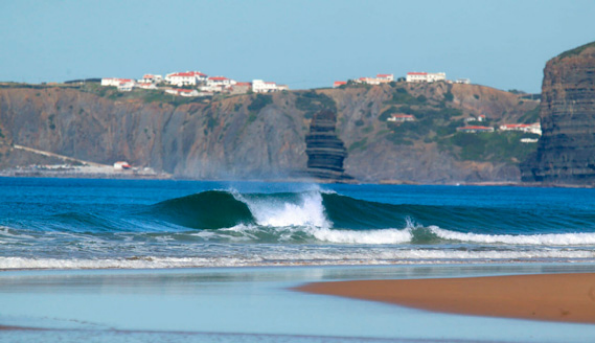What is the condition of the surf during the summer season?
Look at the image and respond to the question as thoroughly as possible.

According to the caption, the waves are 'ideal for both beginners and experienced surfers' during the summer season, indicating that the surf conditions are ideal during this time.